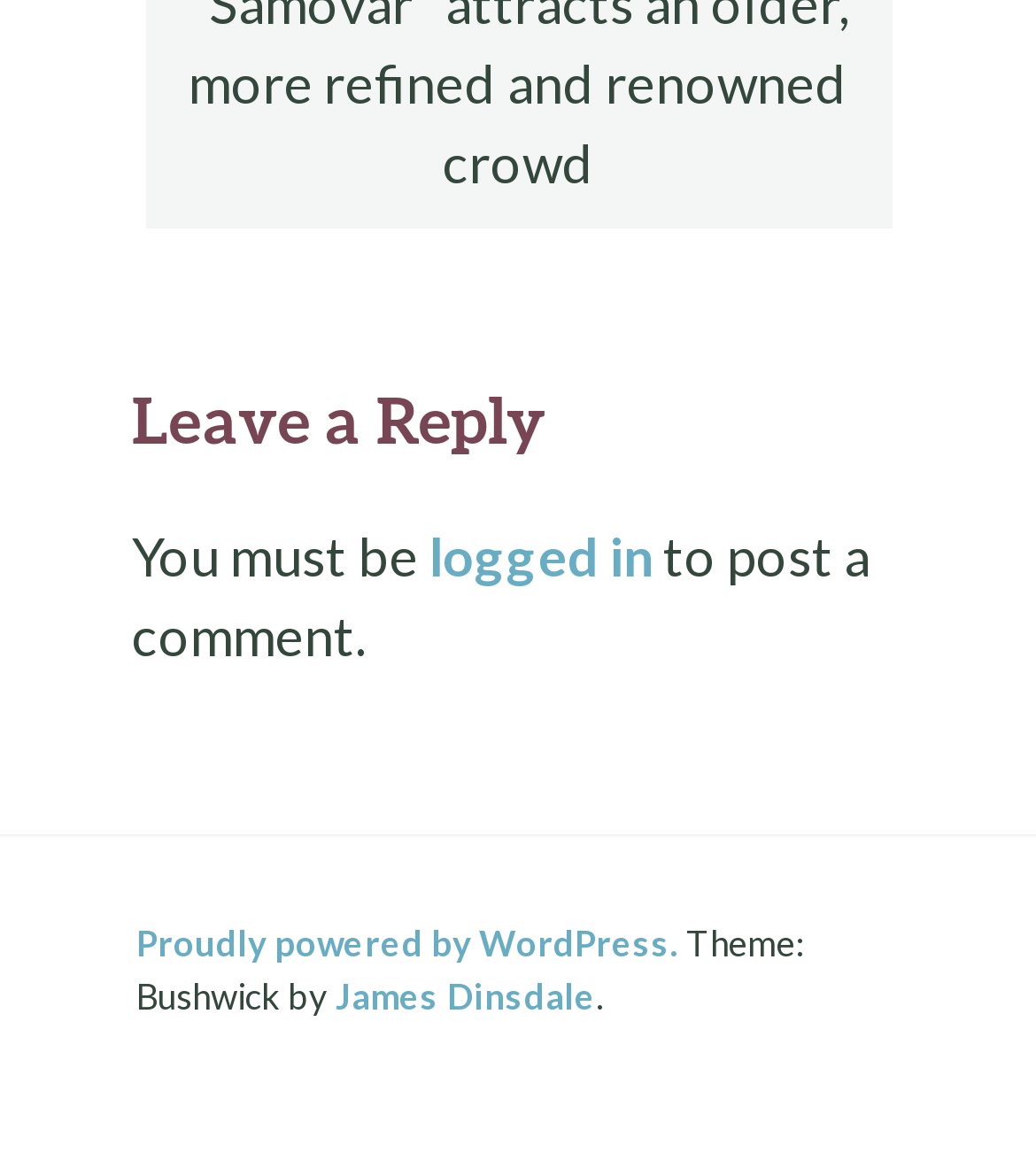Utilize the details in the image to thoroughly answer the following question: What is the purpose of the top section?

I found the purpose of the top section by looking at the heading, which says 'Leave a Reply'. This indicates that the top section is for leaving a reply or posting a comment.